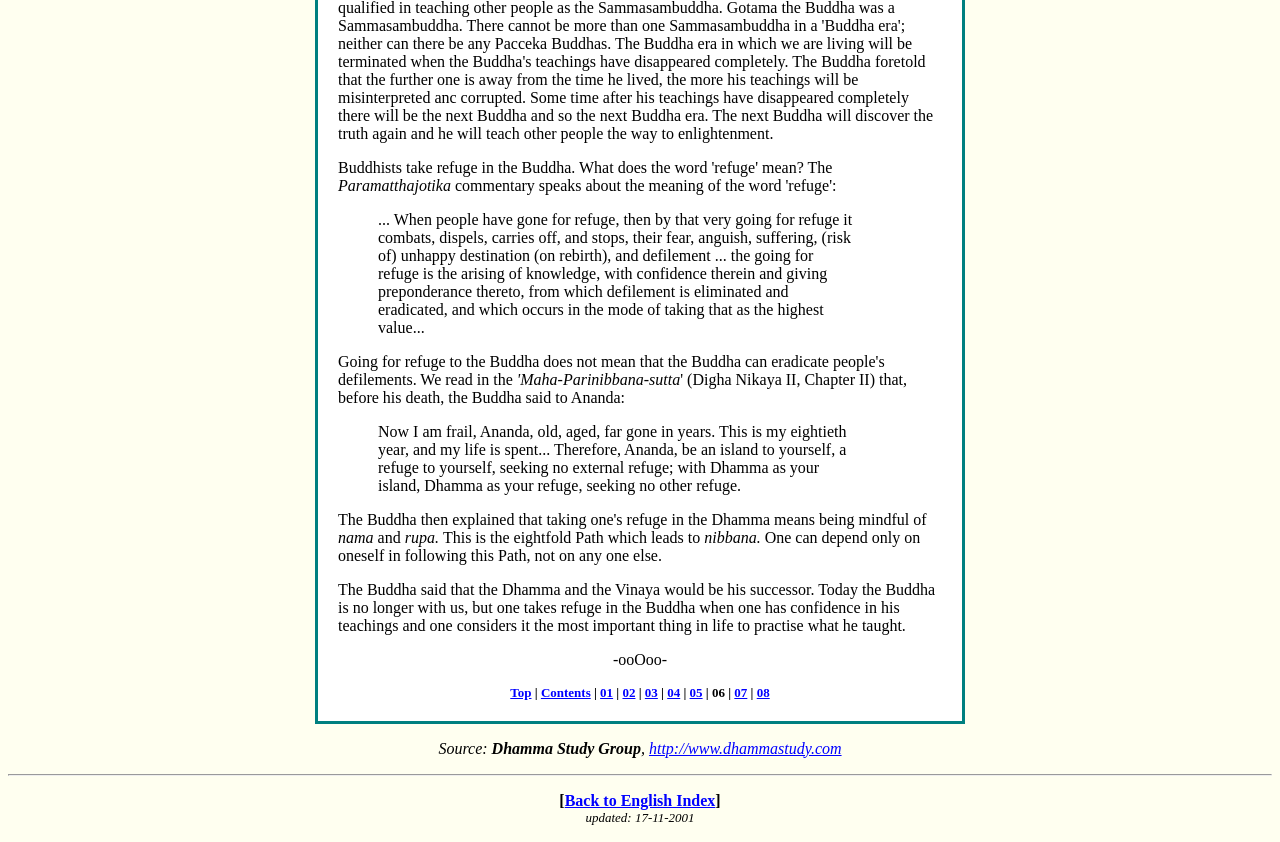Based on the visual content of the image, answer the question thoroughly: What is the date of the last update of the webpage?

The webpage mentions 'updated: 17-11-2001' at the bottom, indicating that the webpage was last updated on November 17, 2001.